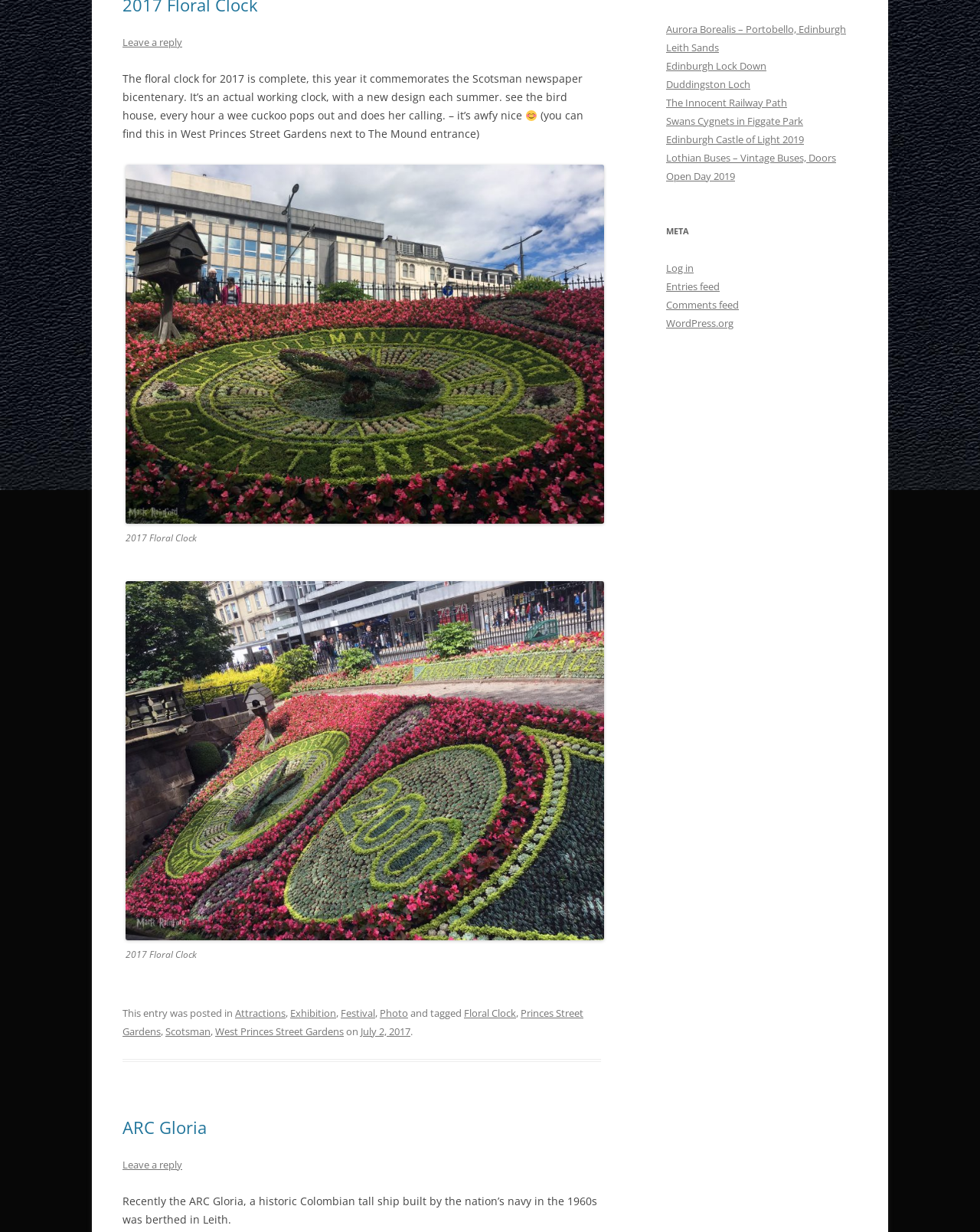Using the description "FleshMarket Close", predict the bounding box of the relevant HTML element.

[0.504, 0.525, 0.66, 0.55]